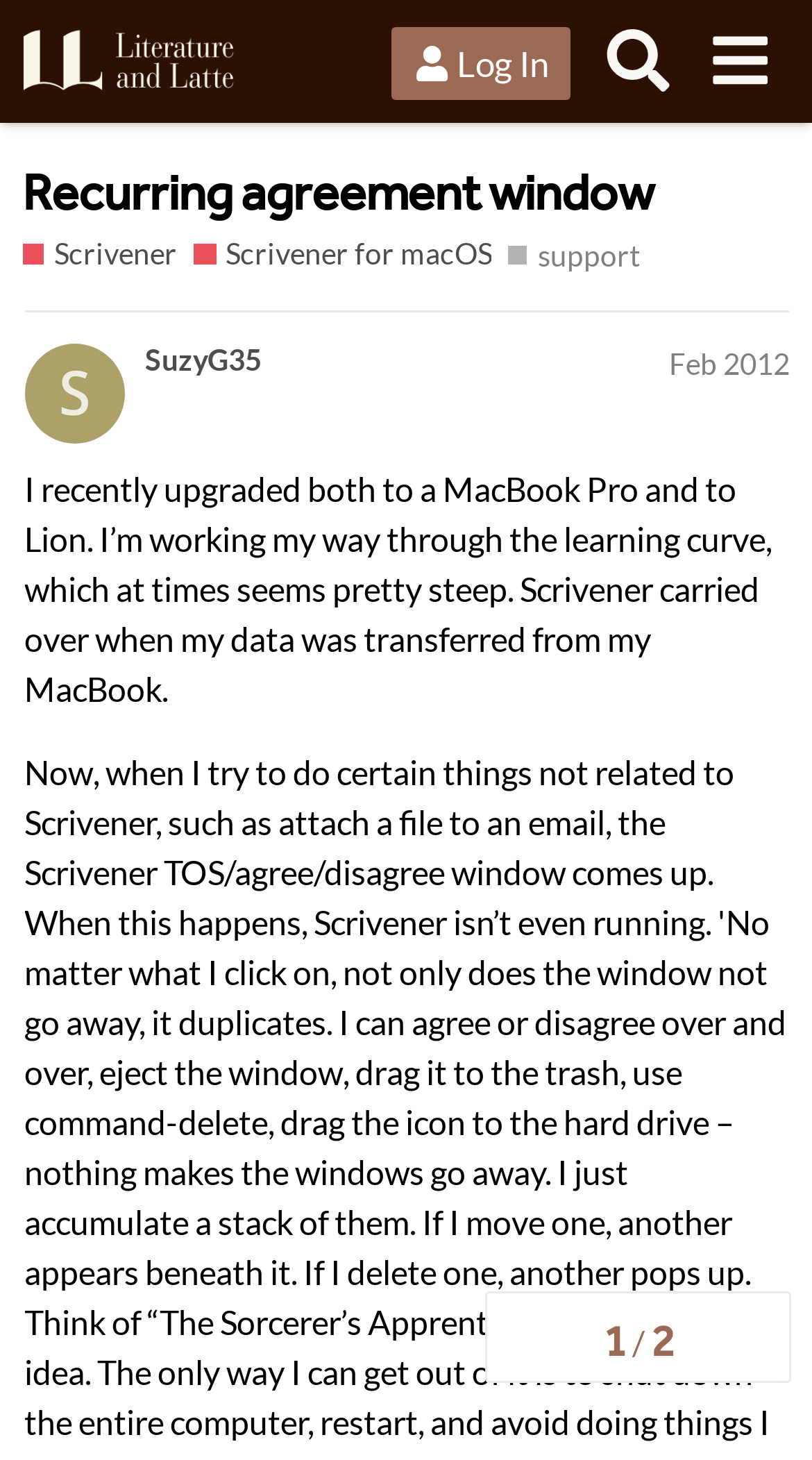Please identify the bounding box coordinates of the region to click in order to complete the given instruction: "Search the forum". The coordinates should be four float numbers between 0 and 1, i.e., [left, top, right, bottom].

[0.724, 0.007, 0.848, 0.076]